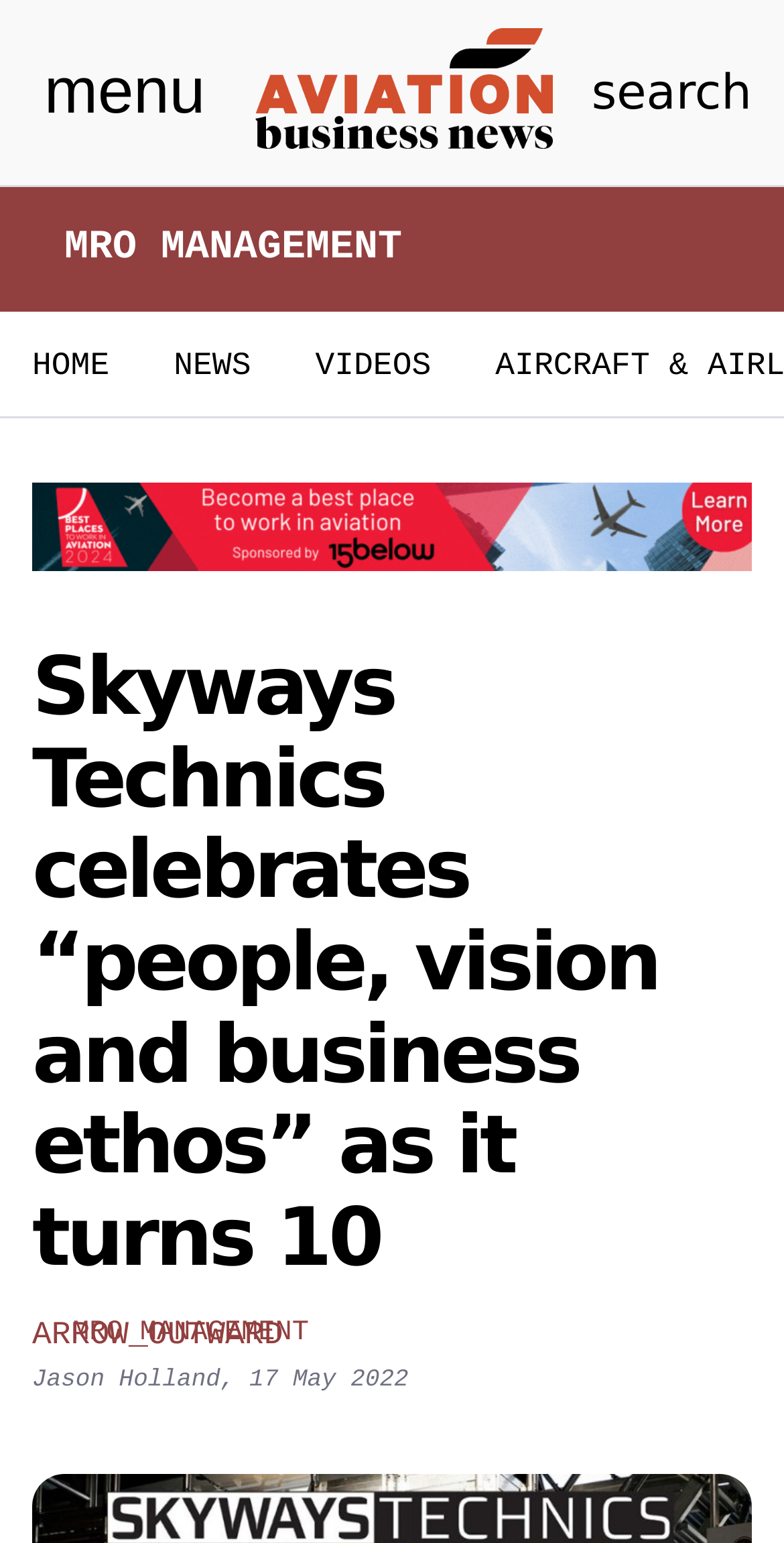Determine the bounding box coordinates of the clickable area required to perform the following instruction: "Read about MRO MANAGEMENT". The coordinates should be represented as four float numbers between 0 and 1: [left, top, right, bottom].

[0.082, 0.145, 0.918, 0.179]